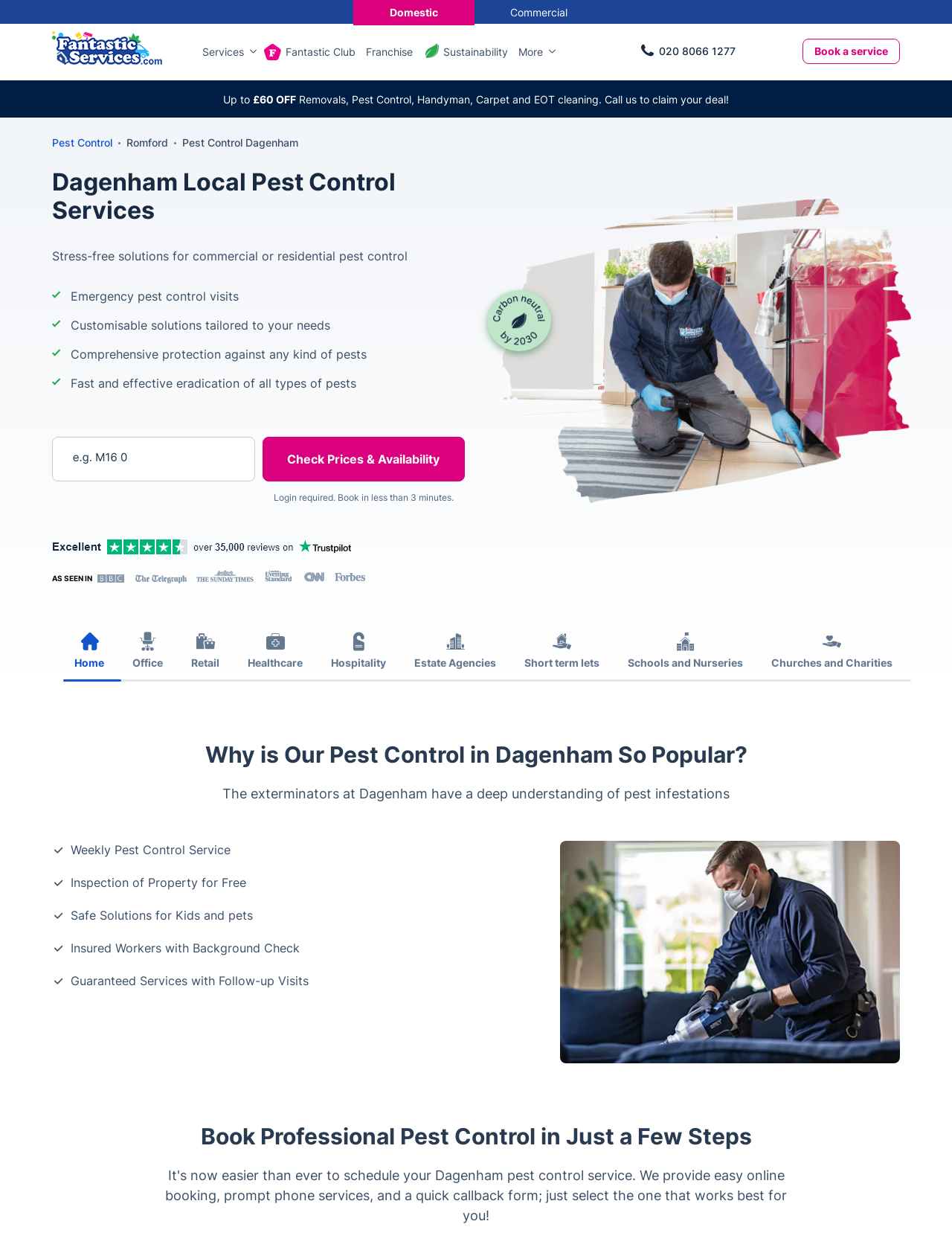Determine the bounding box coordinates of the clickable element to complete this instruction: "Enter a postcode in the textbox". Provide the coordinates in the format of four float numbers between 0 and 1, [left, top, right, bottom].

[0.055, 0.347, 0.268, 0.382]